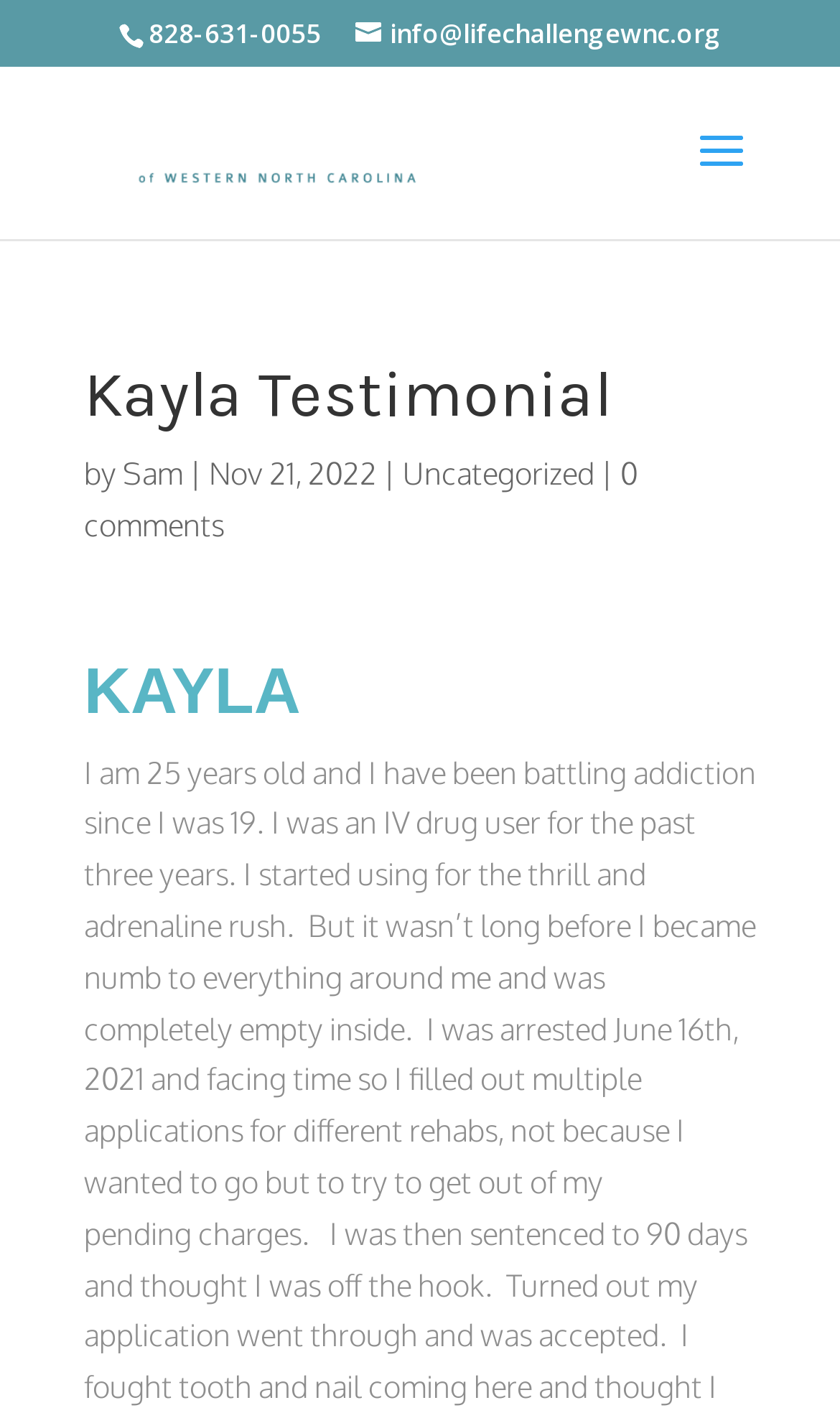What is the date of the testimonial?
Answer the question with detailed information derived from the image.

I found the date by looking at the static text element with the bounding box coordinates [0.249, 0.321, 0.449, 0.346], which contains the text 'Nov 21, 2022'.